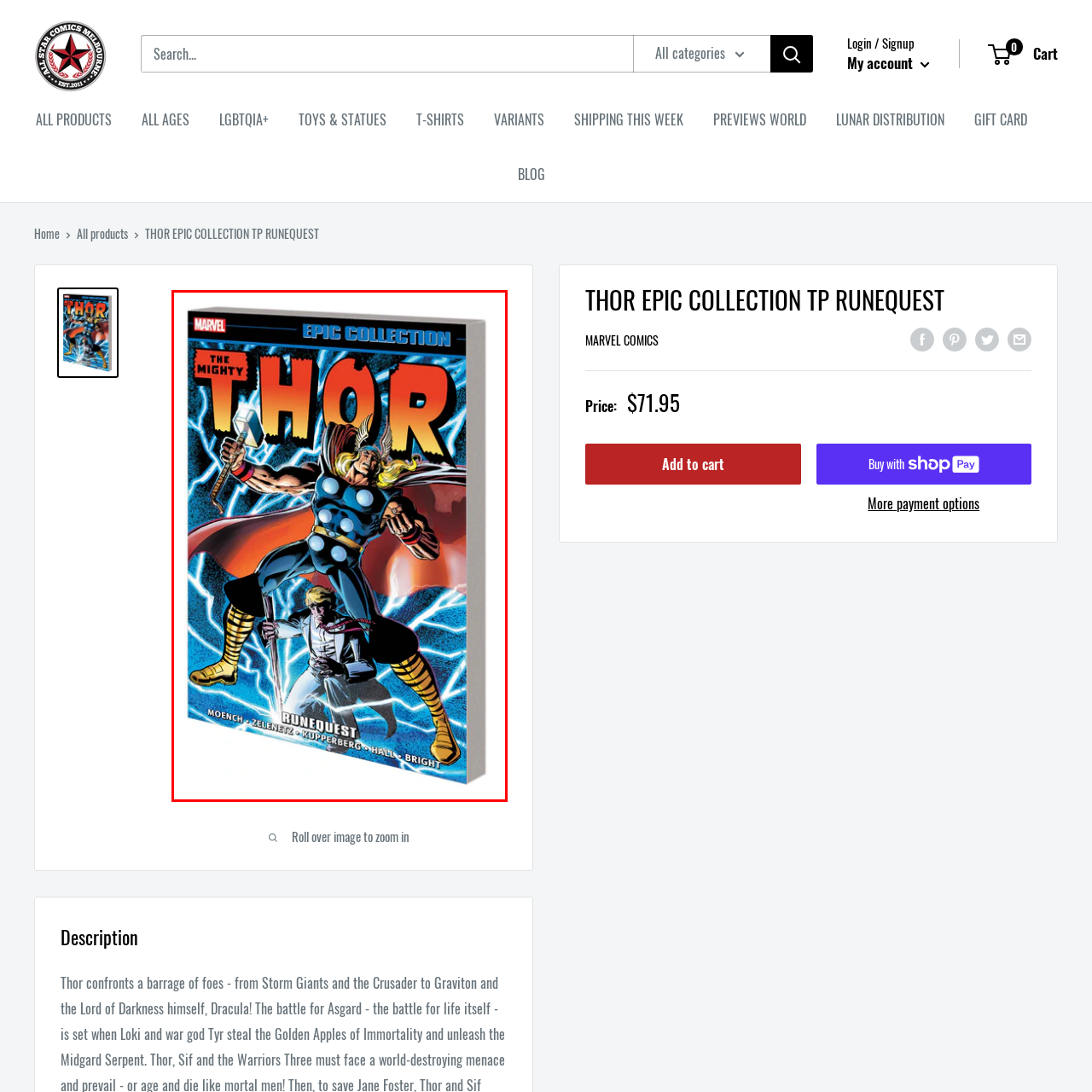Provide a detailed narrative of the image inside the red-bordered section.

The image features the cover of "The Mighty Thor: Epic Collection - Runequest," published by Marvel Comics. Dominating the illustration is Thor, the Norse god of thunder, depicted in a dynamic pose wielding his iconic hammer, Mjölnir, against a backdrop of dramatic lightning. The title prominently displays "THE MIGHTY THOR" in bold, eye-catching red letters, while "EPIC COLLECTION" appears above in smaller text. The bottom section of the cover includes the subtitle "RUNEQUEST," highlighting the story arc featured within this collection. This cover art exemplifies the vibrant and action-packed style typical of classic Marvel comic book illustrations, inviting fans of the genre to dive into Thor's legendary adventures.